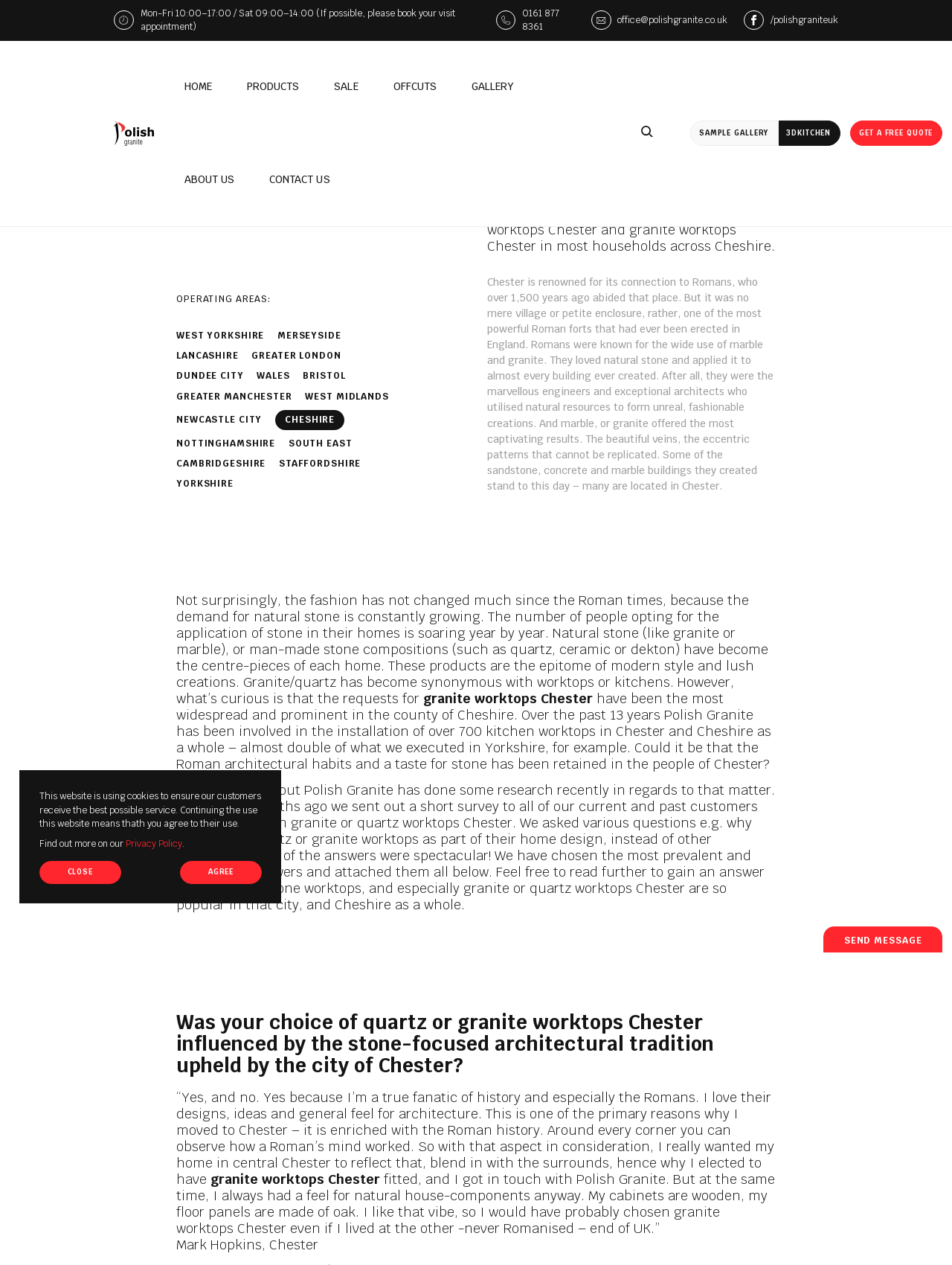Predict the bounding box of the UI element based on this description: "Get a free quote".

[0.893, 0.048, 0.99, 0.068]